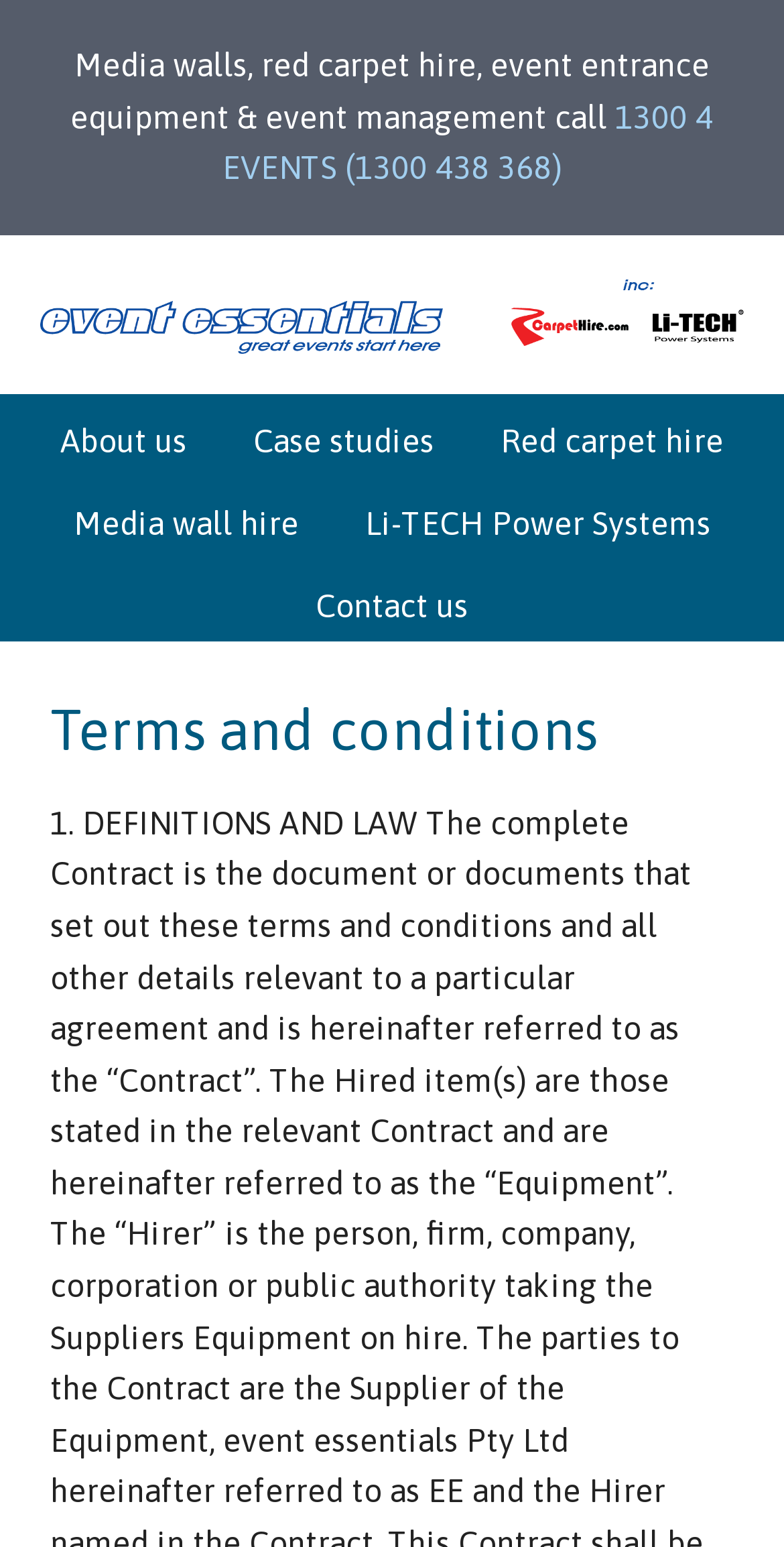Determine the bounding box coordinates of the area to click in order to meet this instruction: "Contact us".

[0.364, 0.361, 0.636, 0.408]